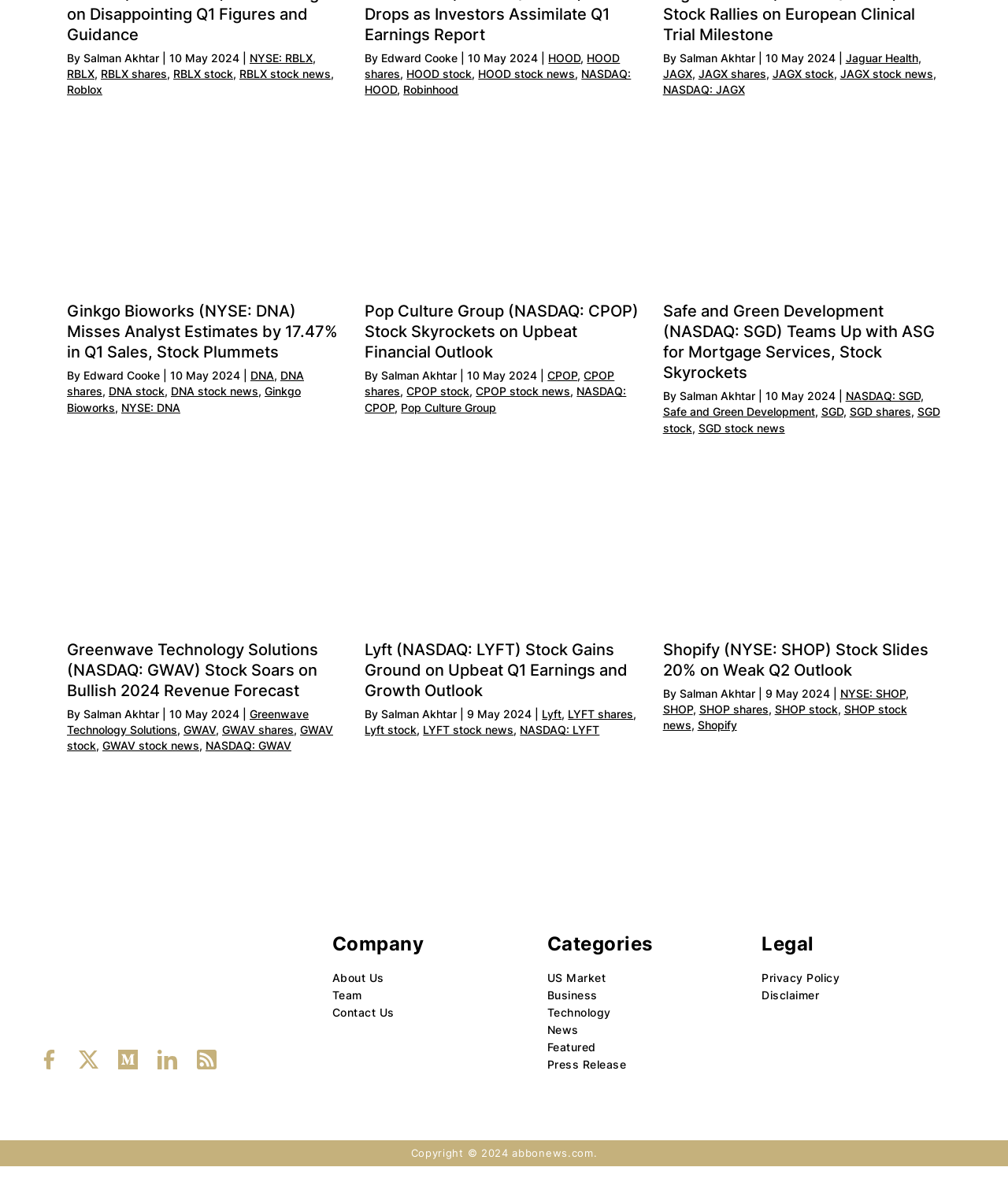Point out the bounding box coordinates of the section to click in order to follow this instruction: "View CPOP shares".

[0.362, 0.312, 0.61, 0.337]